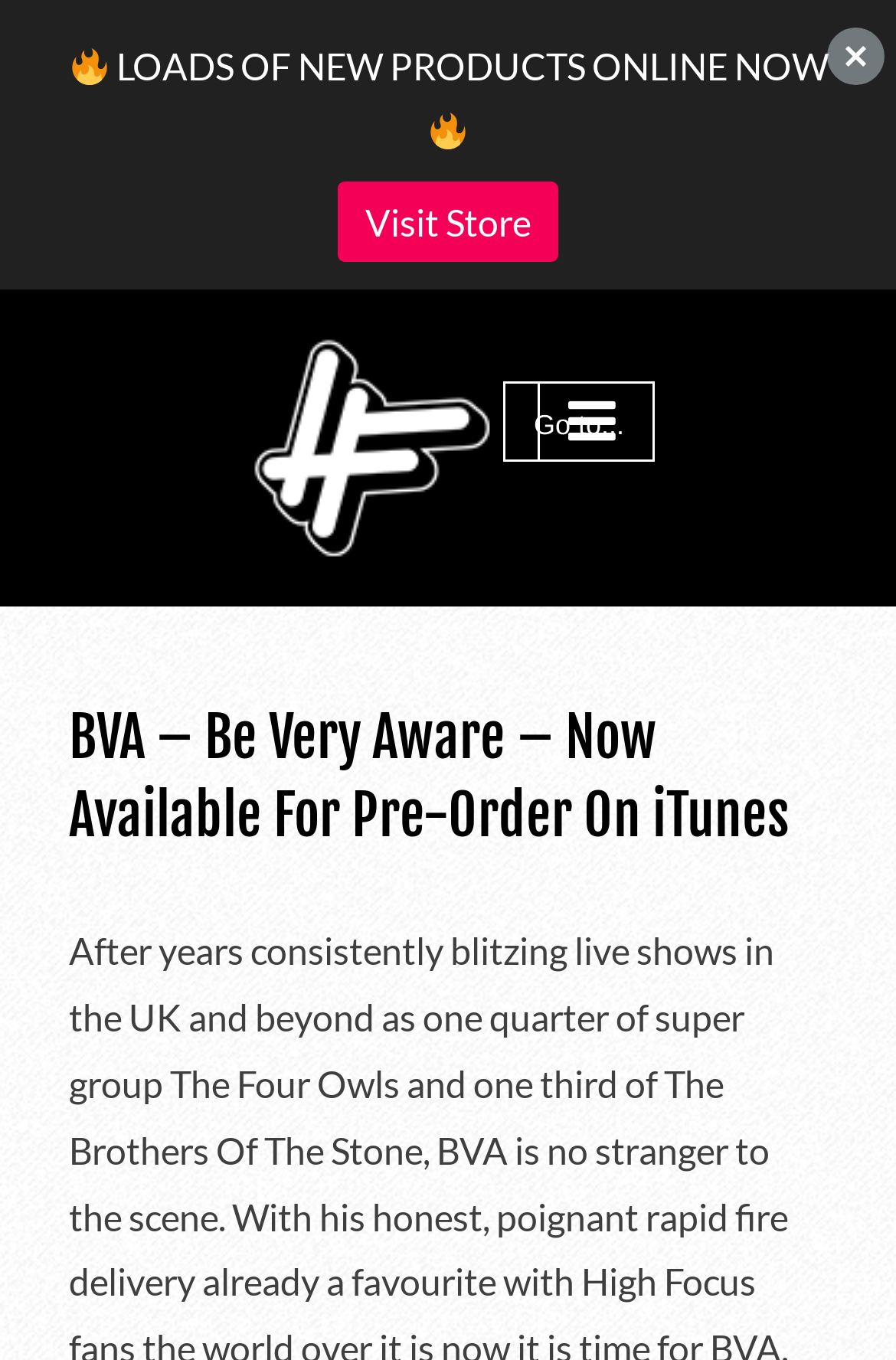Describe all visible elements and their arrangement on the webpage.

The webpage is the official website of High Focus Records, with a prominent logo at the top left corner. The main menu is located at the top center, with a mobile menu button to the right of it. 

Below the main menu, a large heading announces that "BVA – Be Very Aware" is now available for pre-order on iTunes. This heading spans almost the entire width of the page.

On the top left, there is a small fire emoji, and below it, a short paragraph reads "LOADS OF NEW PRODUCTS ONLINE NOW". Another fire emoji is placed to the right of this text.

A "Visit Store" button is positioned in the top center, surrounded by the text and emojis. At the top right corner, there is a small image, likely a social media icon.

The webpage has a clean and organized layout, making it easy to navigate and find the main information.